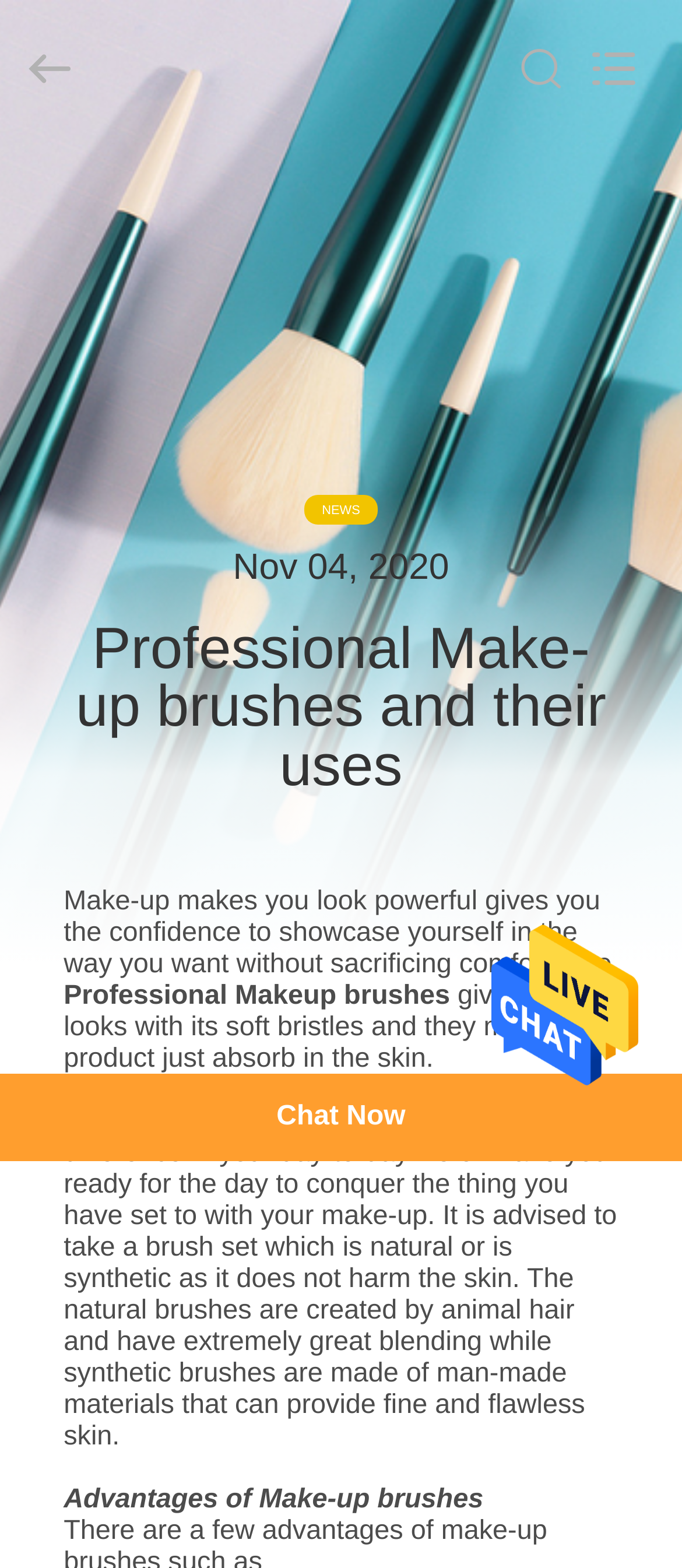What is the main topic of the news?
Provide a detailed answer to the question using information from the image.

The main topic of the news can be found in the heading 'Professional Make-up brushes and their uses' and also in the static text 'Professional Makeup brushes' and 'make-up brushes' which are repeated throughout the webpage.